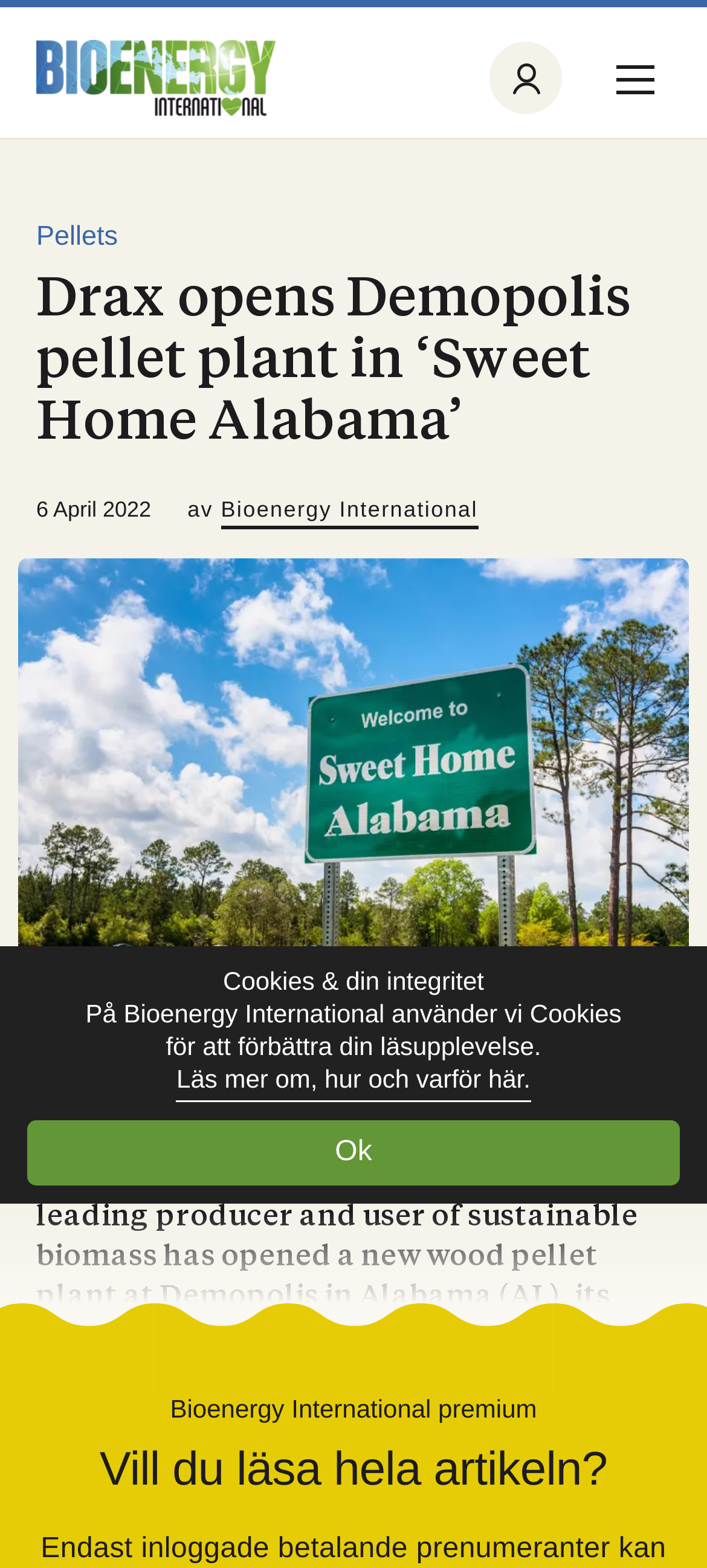What is the date of the article?
Analyze the image and provide a thorough answer to the question.

The answer can be found in the StaticText element that displays the date of the article, which is 6 April 2022.